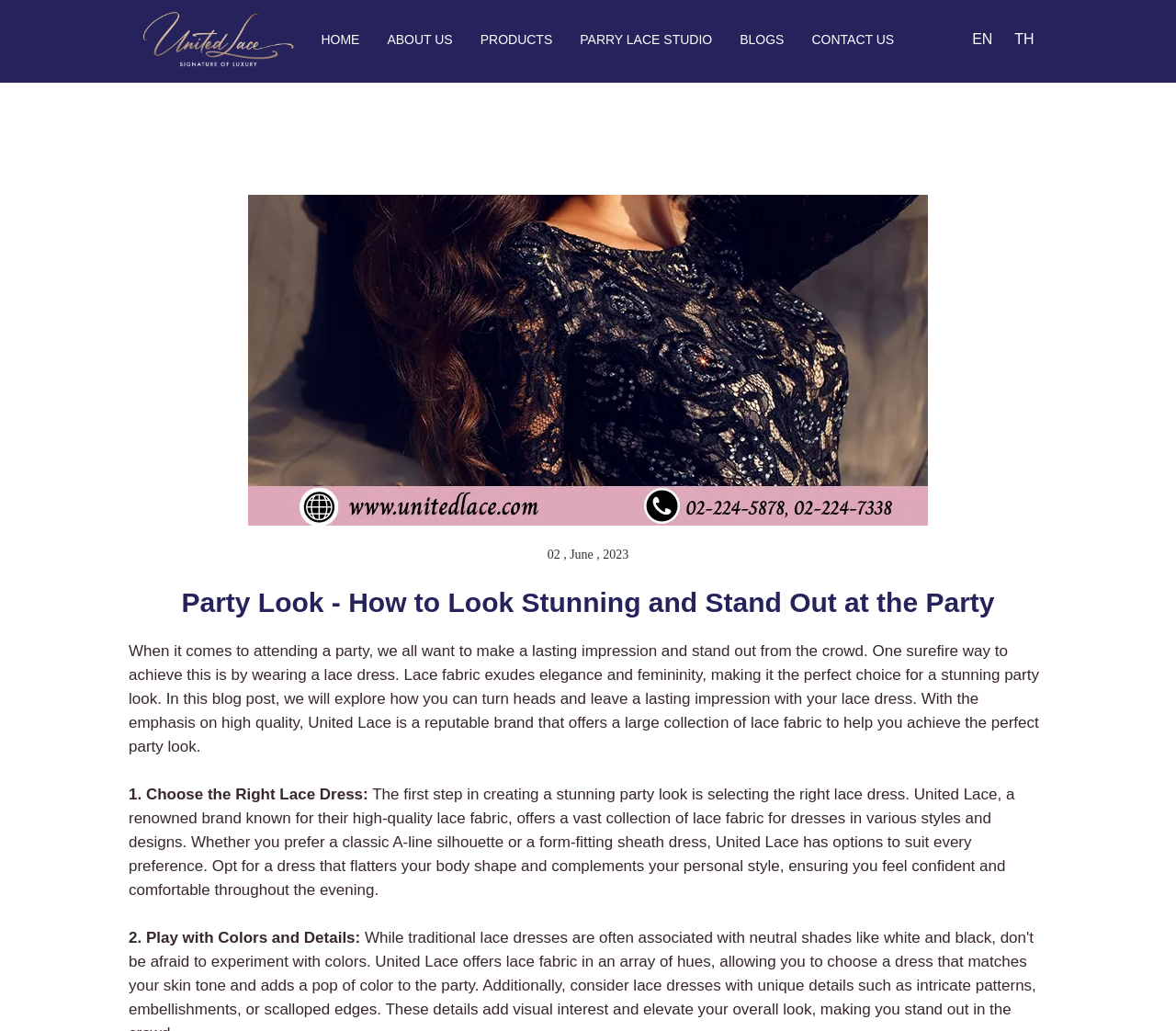What is the language of the webpage?
Please provide a single word or phrase in response based on the screenshot.

EN